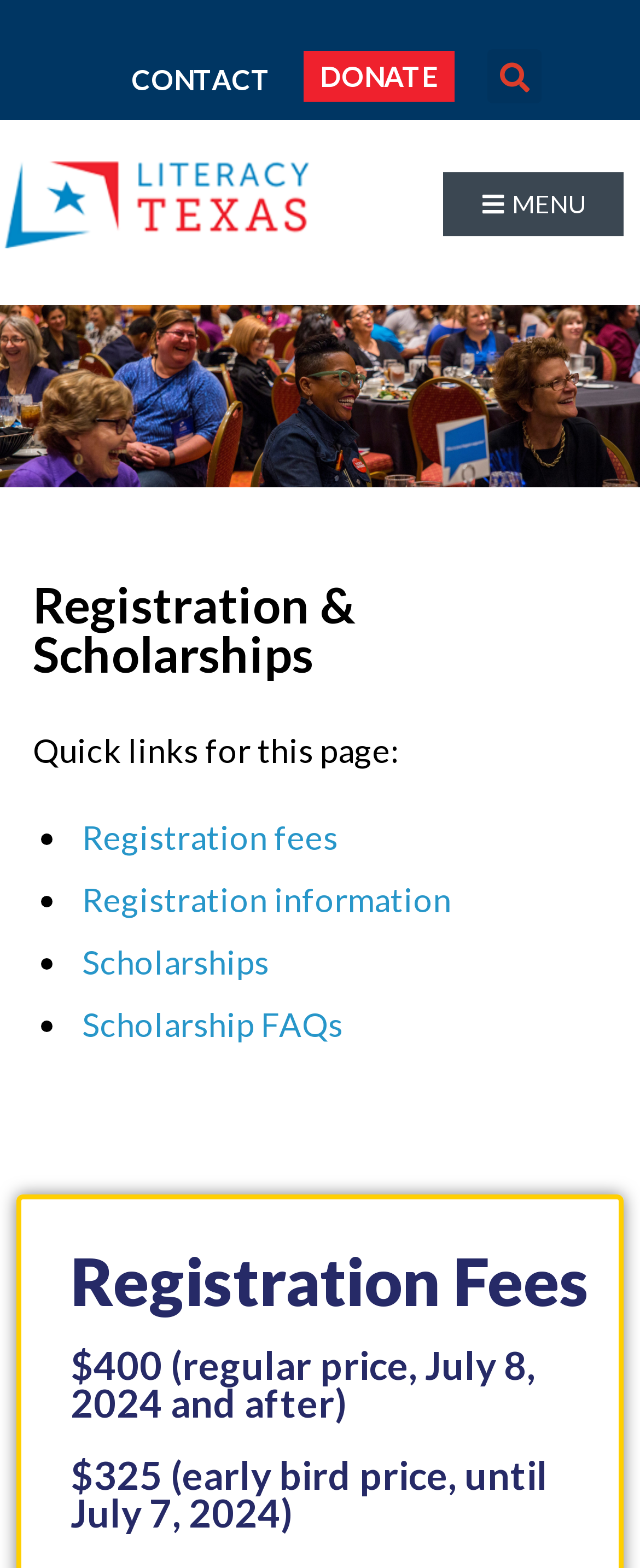Answer the question using only one word or a concise phrase: What is the regular price for registration?

$400